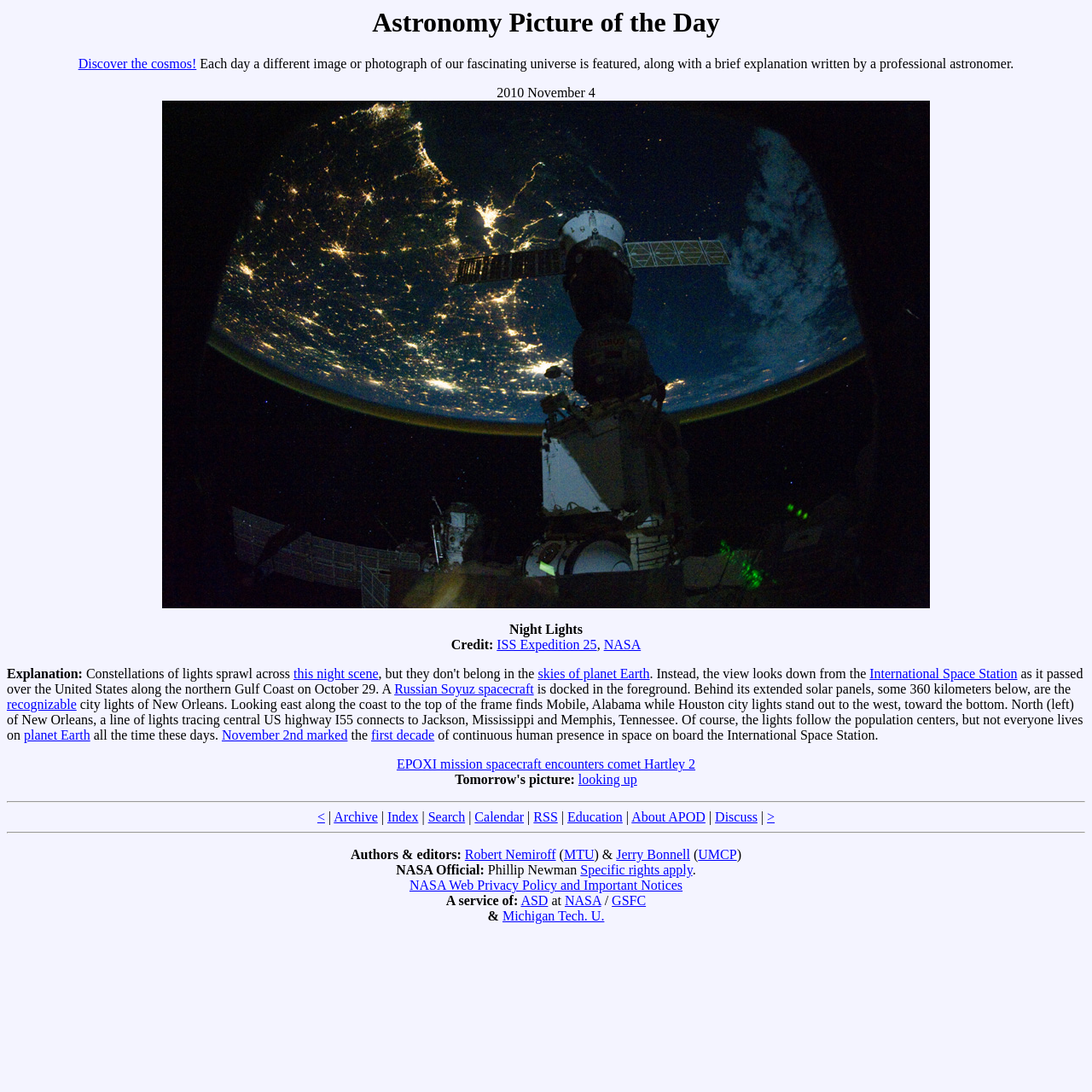Given the description name="search" placeholder="Keywords", predict the bounding box coordinates of the UI element. Ensure the coordinates are in the format (top-left x, top-left y, bottom-right x, bottom-right y) and all values are between 0 and 1.

None